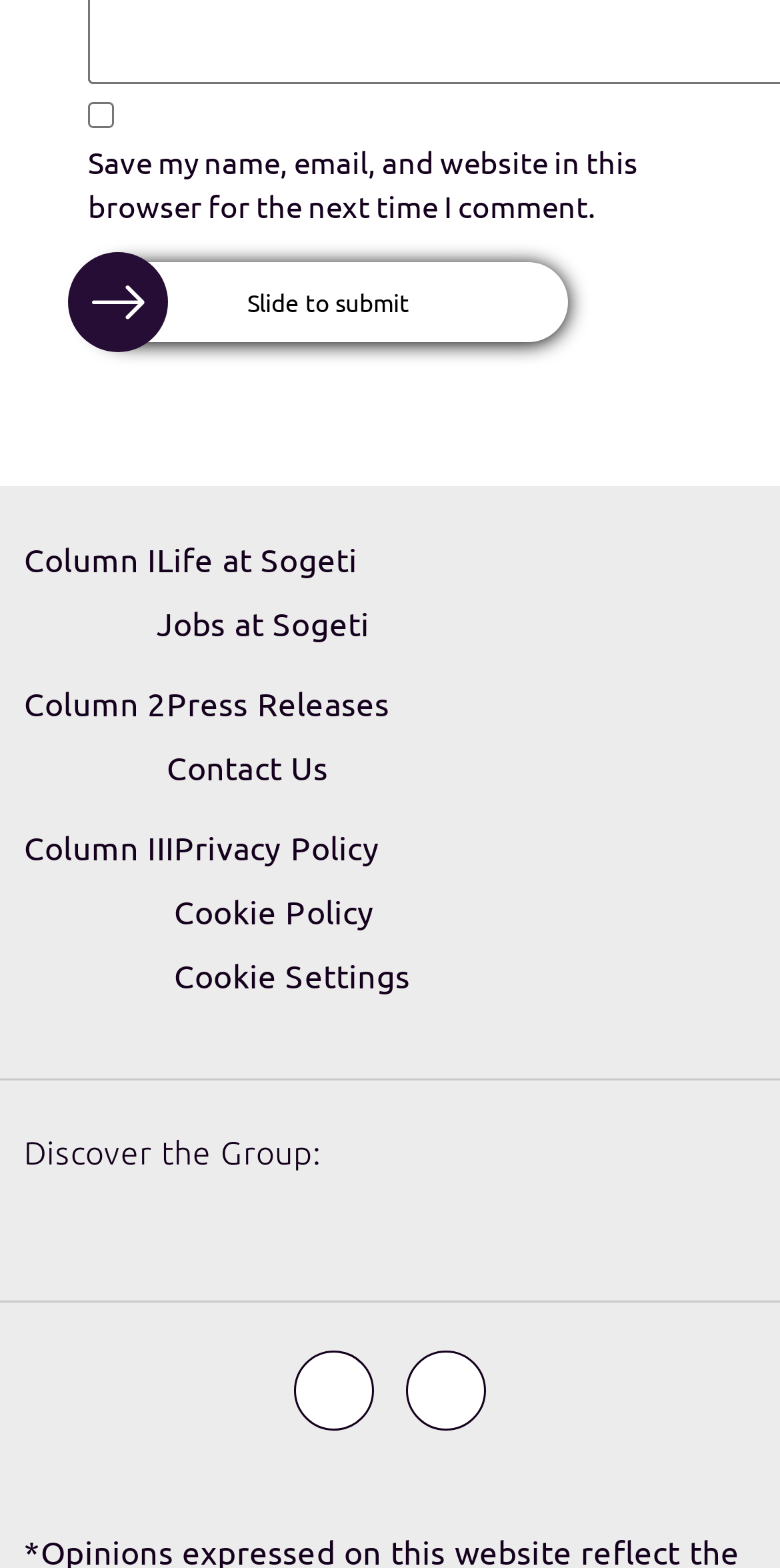Extract the bounding box coordinates for the HTML element that matches this description: "Column 2". The coordinates should be four float numbers between 0 and 1, i.e., [left, top, right, bottom].

[0.031, 0.432, 0.213, 0.514]